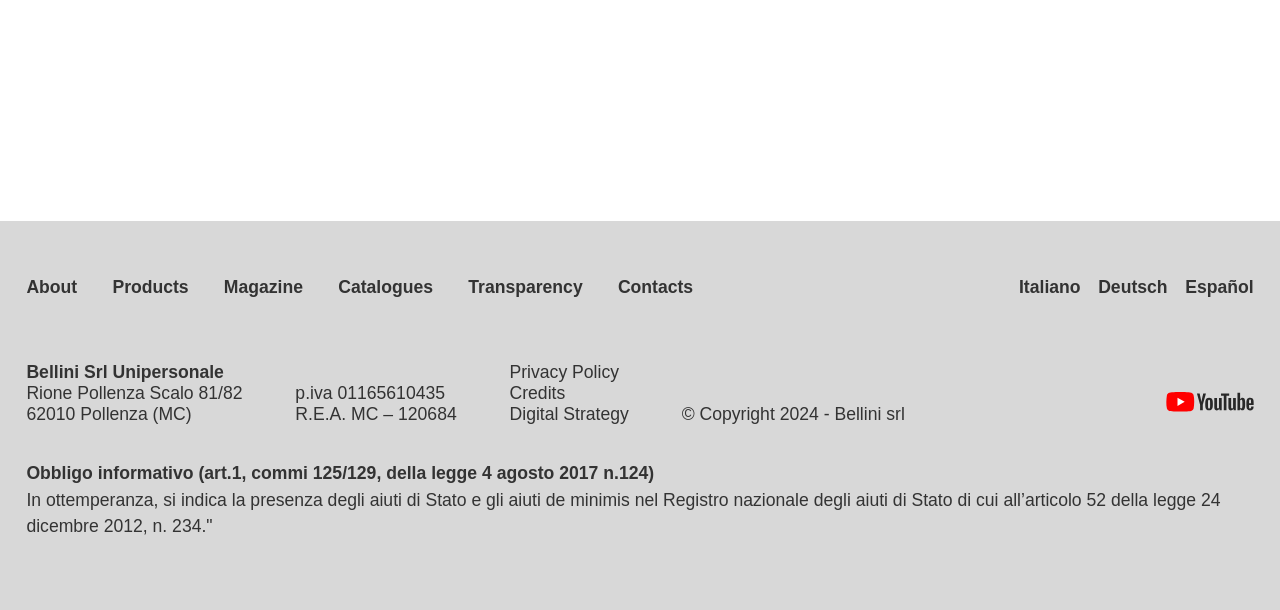Given the description input value="Name *" name="author", predict the bounding box coordinates of the UI element. Ensure the coordinates are in the format (top-left x, top-left y, bottom-right x, bottom-right y) and all values are between 0 and 1.

None